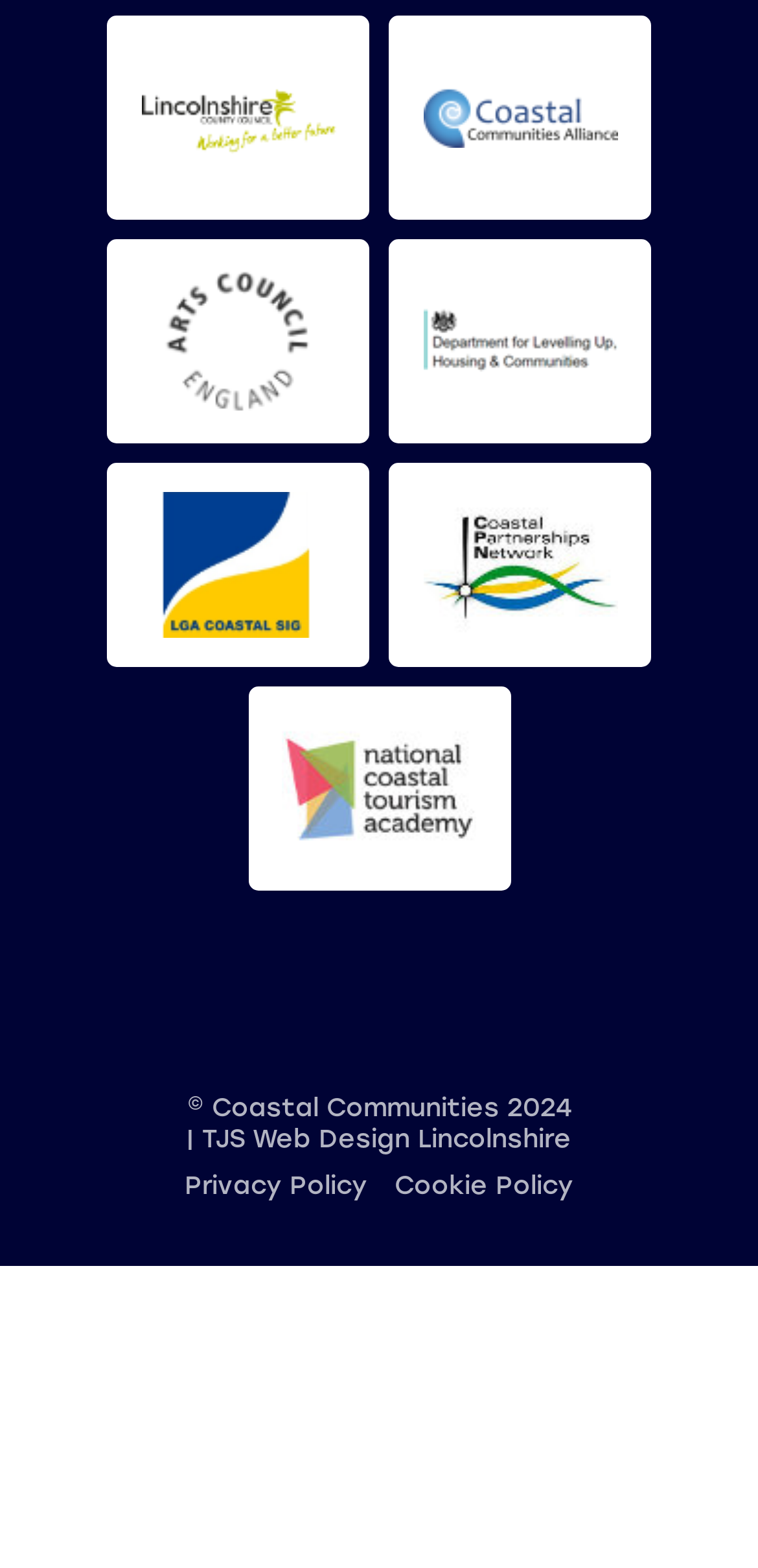How many 'Partner' links are there?
Look at the screenshot and respond with one word or a short phrase.

6